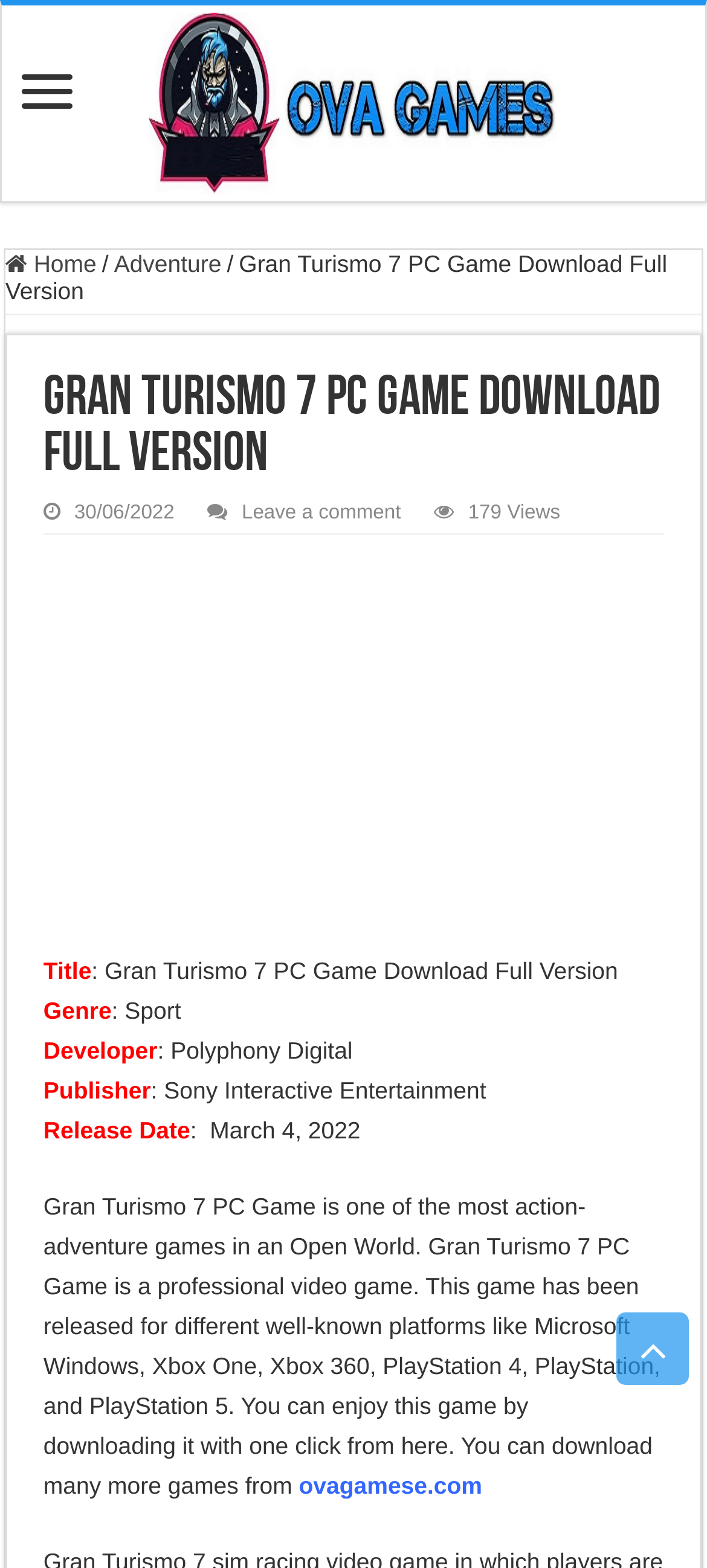Locate the bounding box coordinates for the element described below: "Leave a comment". The coordinates must be four float values between 0 and 1, formatted as [left, top, right, bottom].

[0.342, 0.32, 0.567, 0.334]